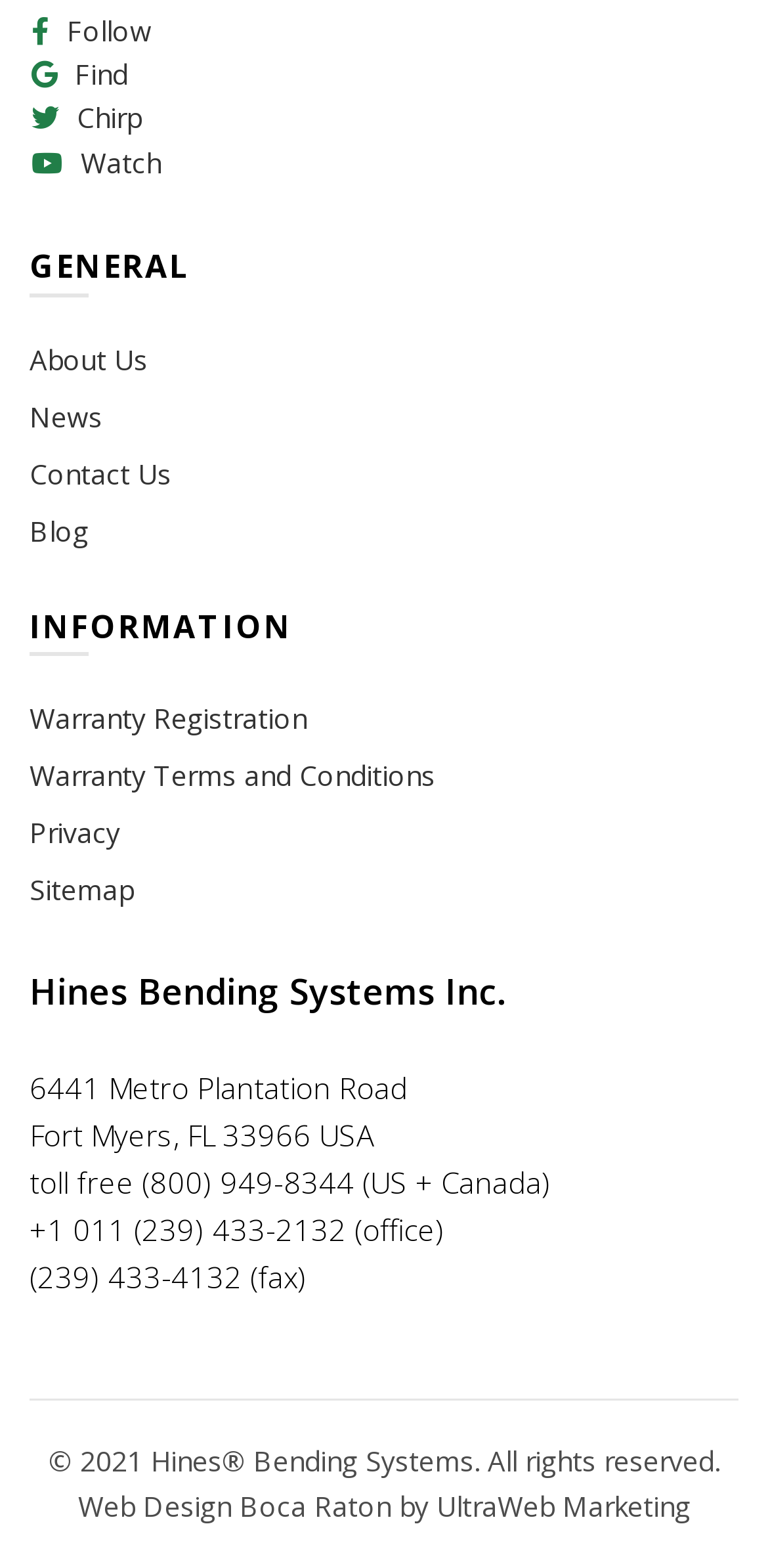Kindly determine the bounding box coordinates of the area that needs to be clicked to fulfill this instruction: "Contact us".

[0.038, 0.29, 0.223, 0.313]